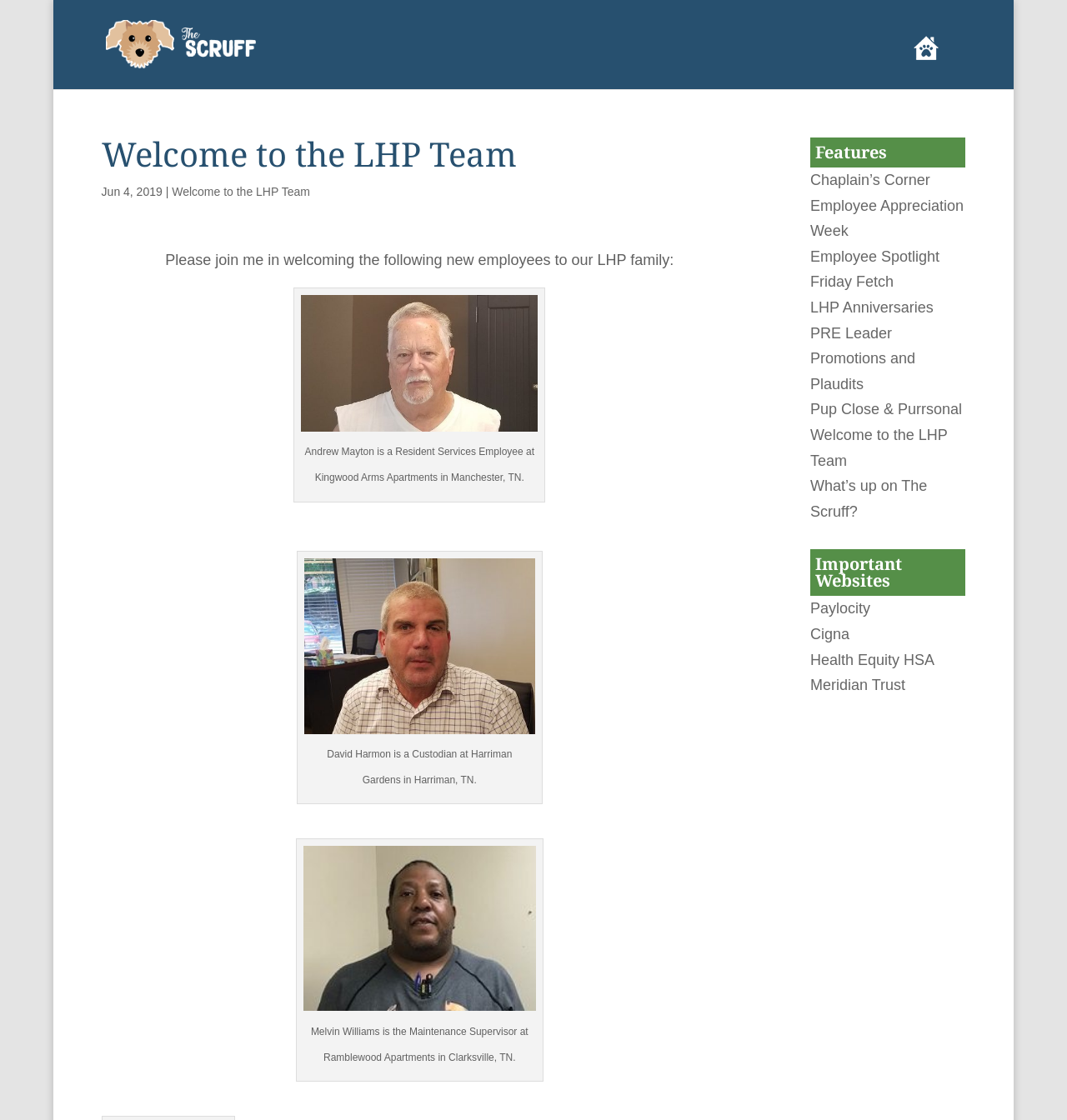What is the name of the apartment where Melvin Williams works?
Examine the image and give a concise answer in one word or a short phrase.

Ramblewood Apartments